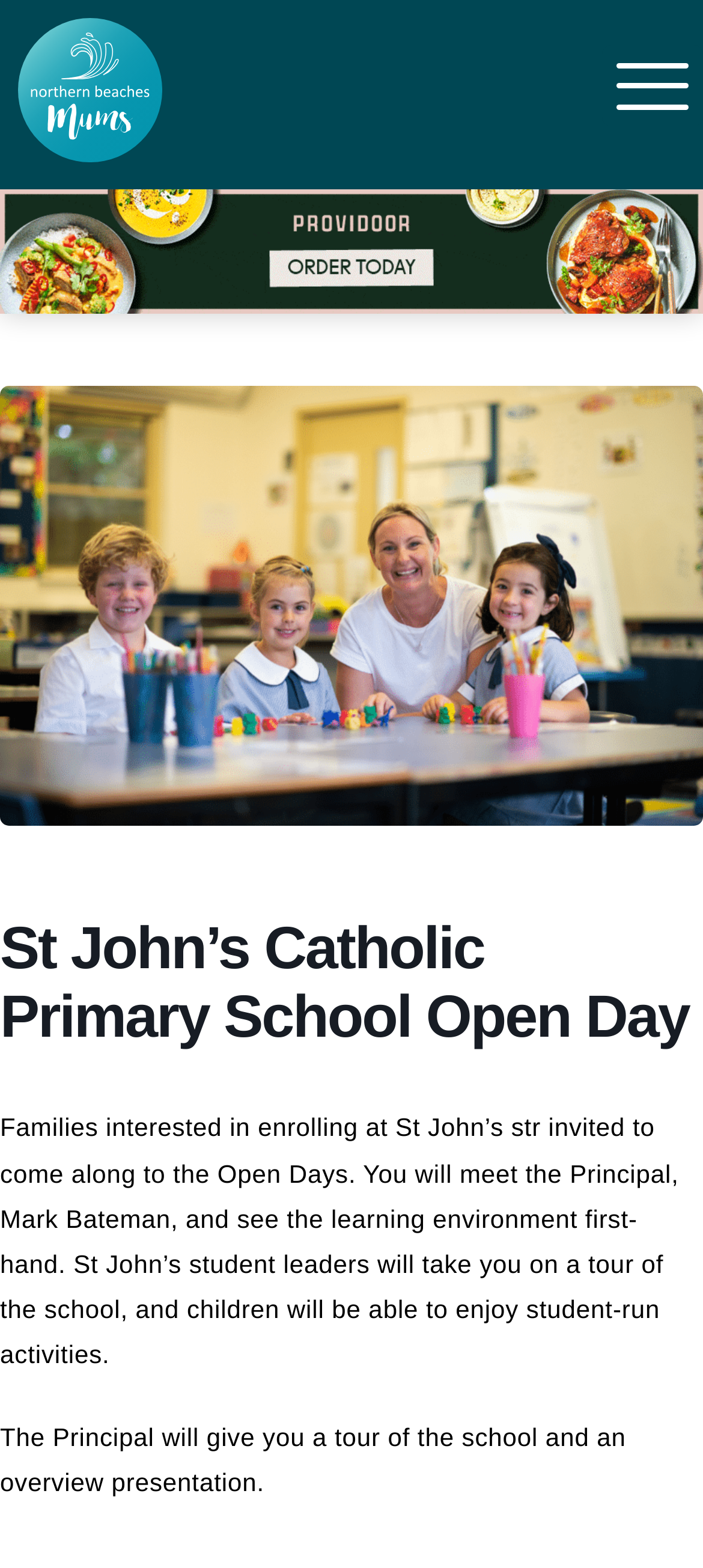Ascertain the bounding box coordinates for the UI element detailed here: "parent_node: BUSINESS DIRECTORY". The coordinates should be provided as [left, top, right, bottom] with each value being a float between 0 and 1.

[0.856, 0.029, 1.0, 0.08]